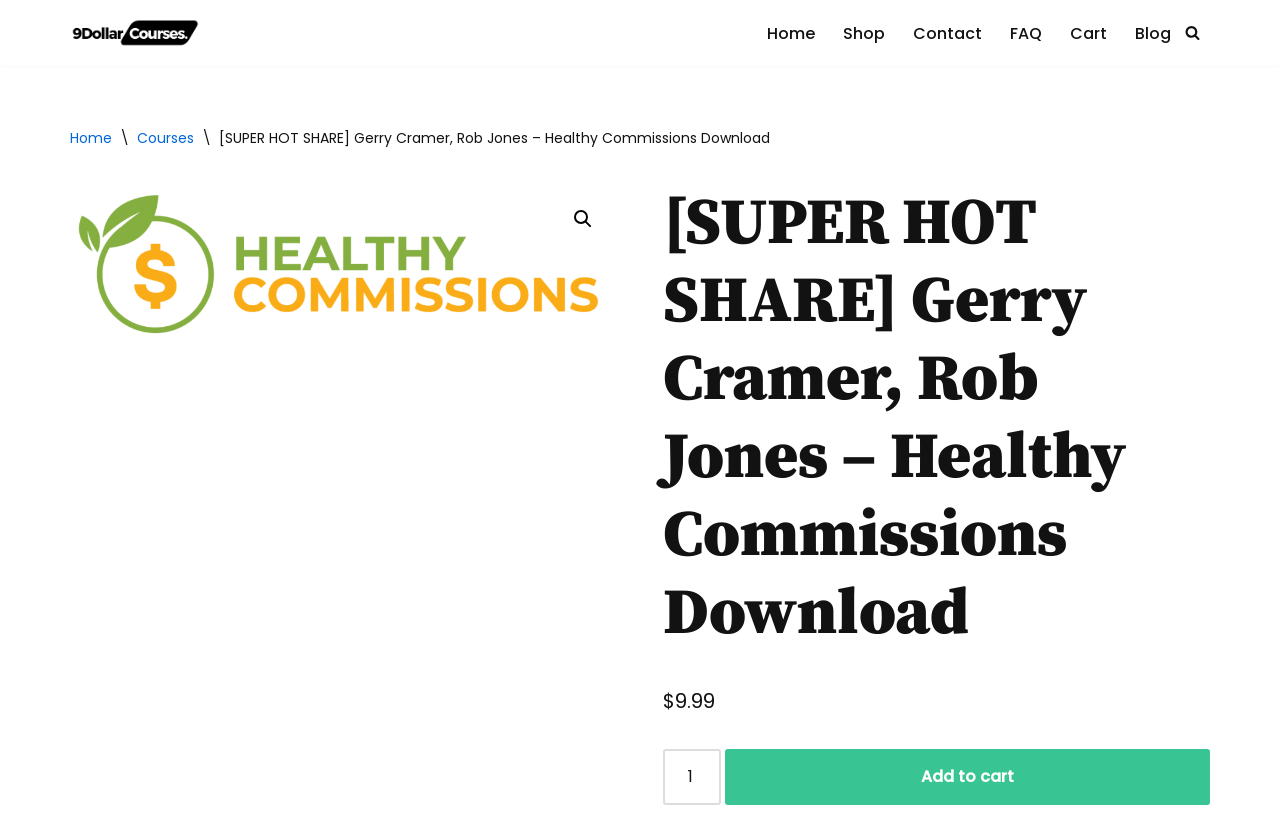Describe the webpage in detail, including text, images, and layout.

This webpage appears to be a product page for a course called "Healthy Commissions" by Gerry Cramer and Rob Jones. At the top left, there is a link to skip to the content. Next to it, there is a link to the website's homepage, "9Dollar Courses", which suggests that the website offers affordable access to premium courses.

On the top right, there is a primary navigation menu with links to various sections of the website, including Home, Shop, Contact, FAQ, Cart, and Blog. To the right of the navigation menu, there is a search link accompanied by a magnifying glass icon.

Below the navigation menu, there is a breadcrumb navigation section that shows the current page's location within the website's hierarchy. It indicates that the current page is a course page, located under the "Courses" category.

The main content of the page is divided into two sections. On the left, there is a large image, likely a product image or a promotional graphic. On the right, there is a heading that repeats the product title, followed by a price section that displays the price of the course, $9.99. Below the price, there is a product quantity spin button and an "Add to cart" button.

At the top of the page, there is a meta description that seems to be a personal statement or a motivational quote, encouraging the reader to stop sacrificing time for dollars and to use the "Healthy Commissions System" to make money from home.